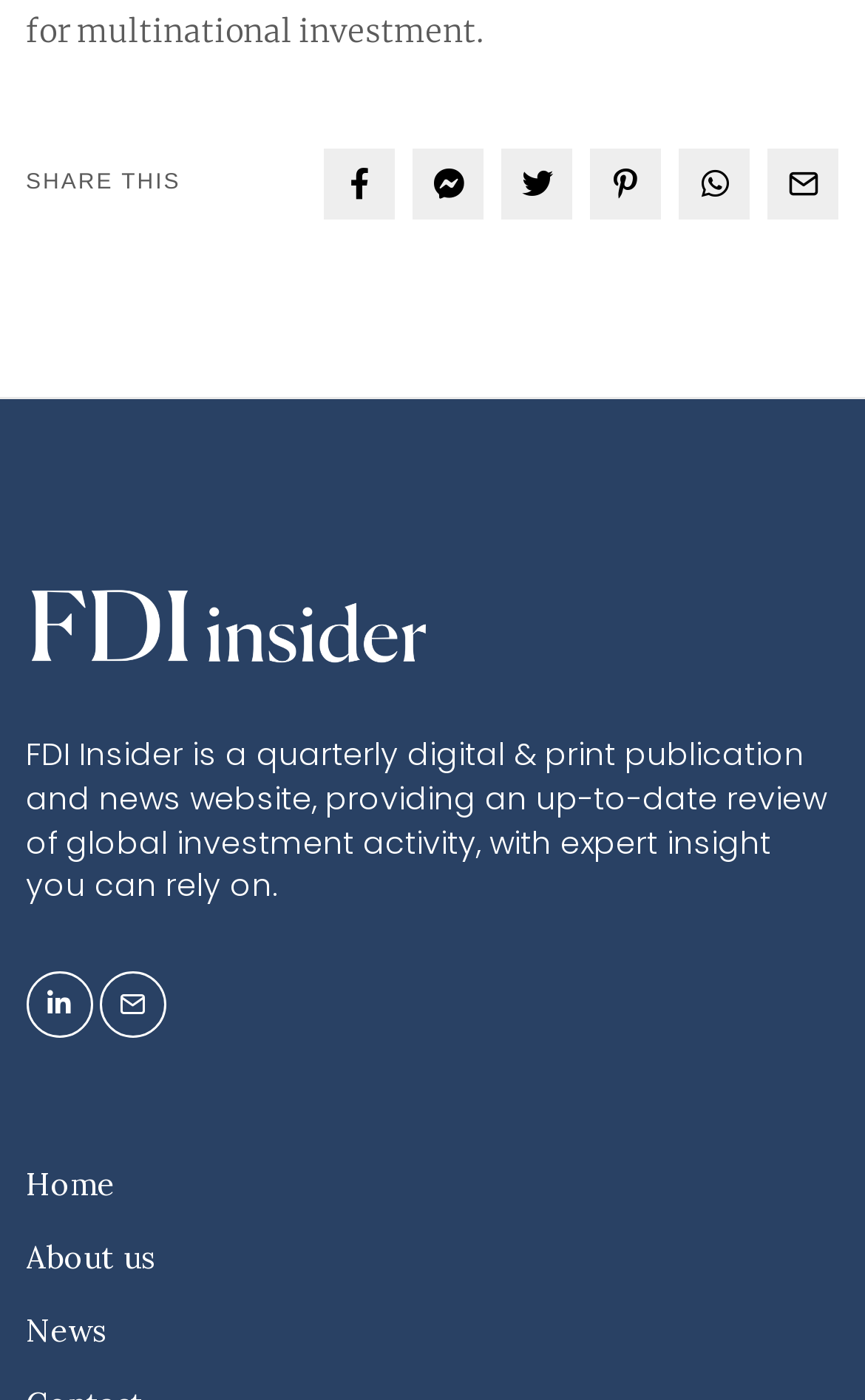Locate and provide the bounding box coordinates for the HTML element that matches this description: "Pinterest".

[0.683, 0.107, 0.765, 0.157]